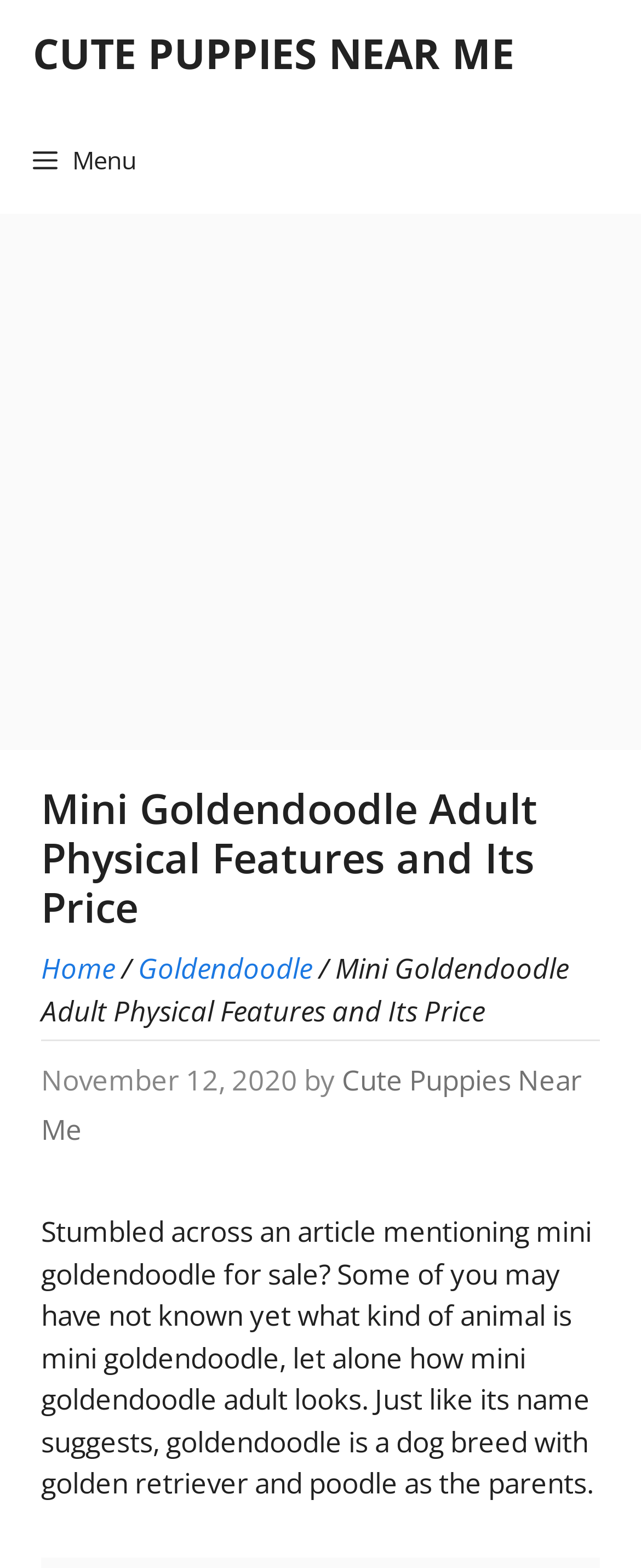What is the purpose of the article?
Based on the image, please offer an in-depth response to the question.

The article starts by asking if the reader has stumbled upon an article about mini goldendoodle for sale, and then proceeds to explain what a mini goldendoodle is, suggesting that the purpose of the article is to introduce this dog breed.